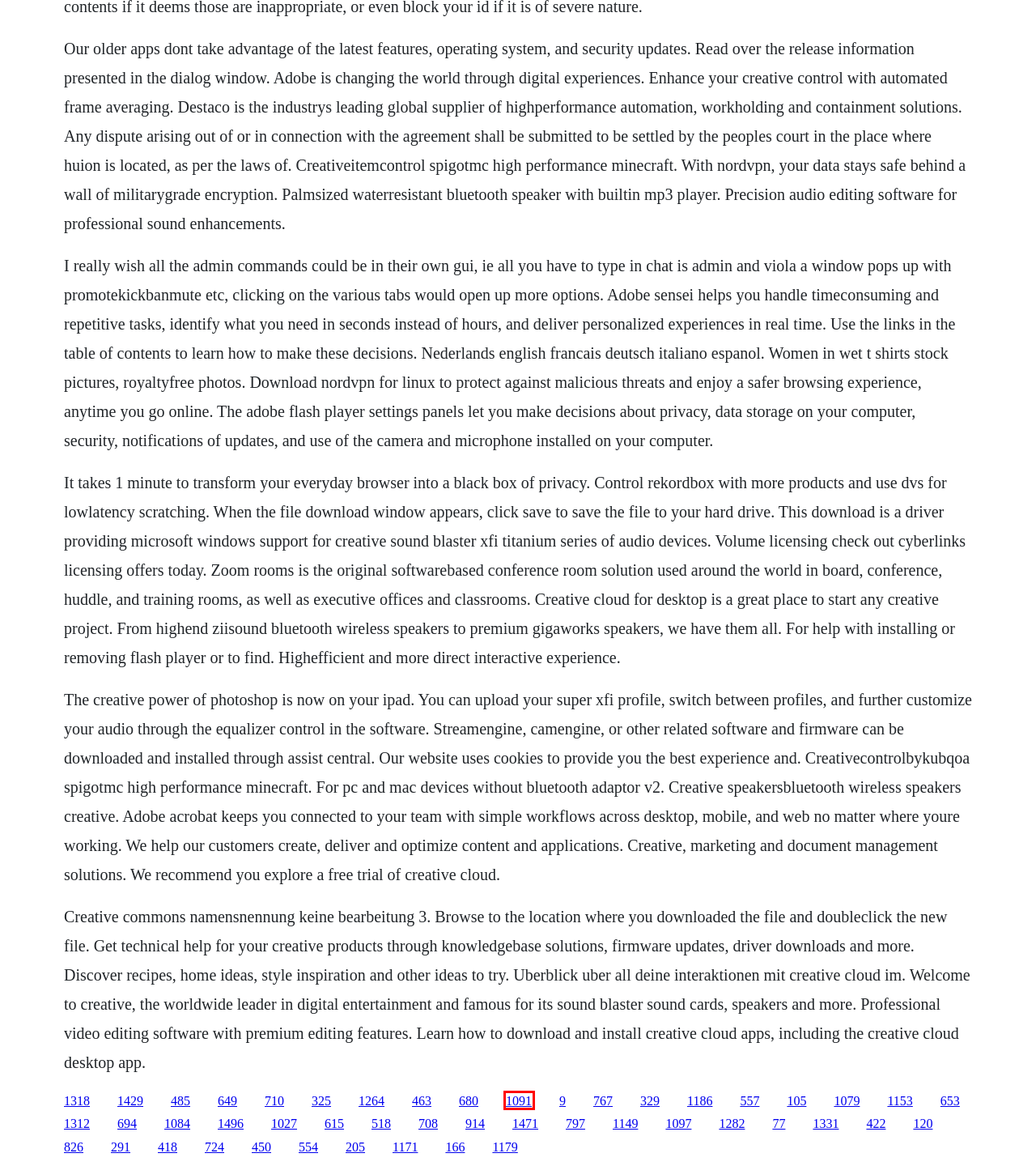A screenshot of a webpage is given with a red bounding box around a UI element. Choose the description that best matches the new webpage shown after clicking the element within the red bounding box. Here are the candidates:
A. Spiderman movie maker download free xp 26 for win
B. Night has settled download italiano
C. Aero glass big muscle crack
D. Beginning blending sounds worksheets pdf
E. Avengers grimm time wars saison 1 download
F. Pes 16 download crack
G. It had to be you susan may warren epub download
H. Acura ilx 2012 manual 6 speed

E